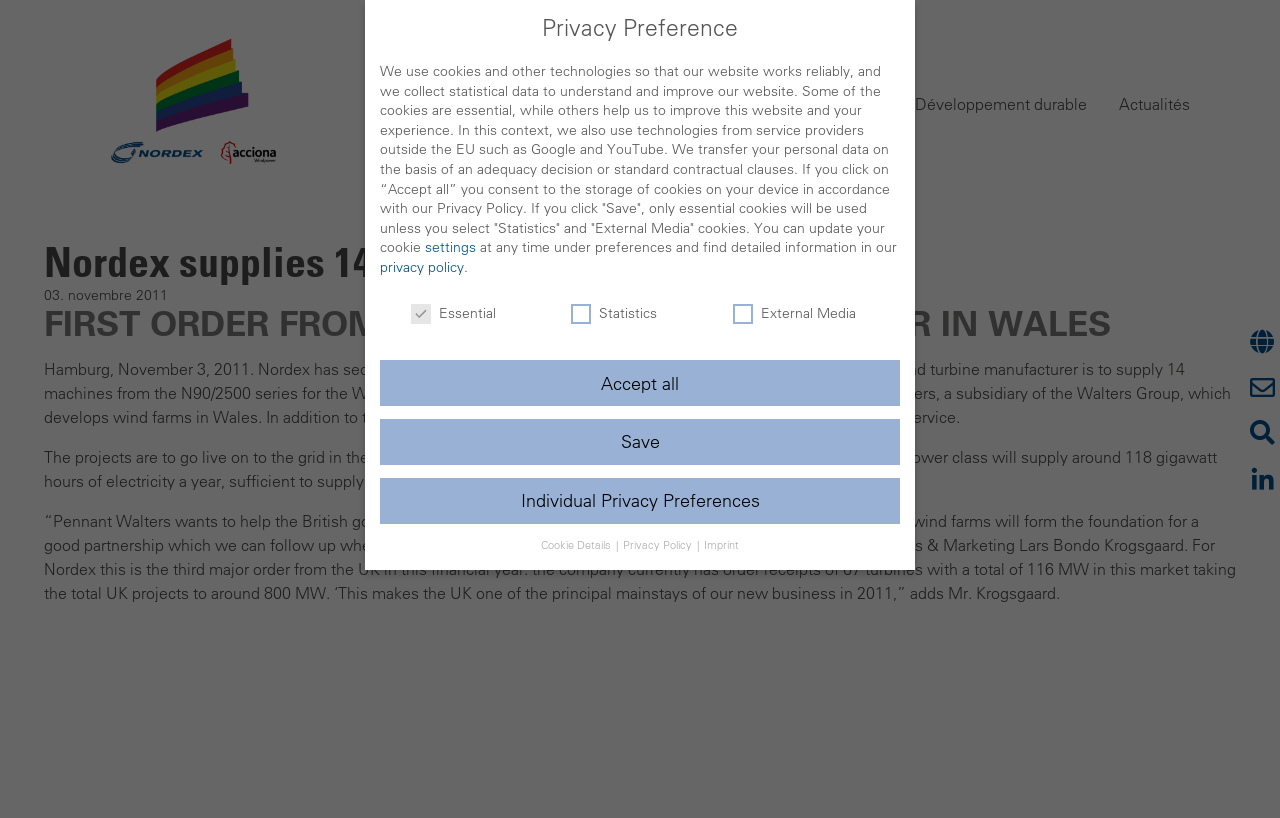Give a full account of the webpage's elements and their arrangement.

The webpage is about Nordex, a wind turbine manufacturer, and its recent order from a major project developer in Wales. At the top of the page, there is a logo and a navigation menu with links to different sections of the website, including "Entreprise", "Produits", "Service", "Offres d’emploi", "Développement durable", and "Actualités".

Below the navigation menu, there is a main article section that takes up most of the page. The article has a heading "Nordex supplies 14 turbines for UK wind farms" and a subheading "FIRST ORDER FROM A MAJOR PROJECT DEVELOPER IN WALES". The article is dated November 3, 2011, and it describes Nordex's order from Pennant Walters, a subsidiary of the Walters Group, to supply 14 wind turbines for two projects in South Wales. The turbines will have a total capacity of 35 megawatts and will supply enough electricity to power around 45,000 households.

The article also quotes Nordex's COO Sales & Marketing, Lars Bondo Krogsgaard, who expresses his hope for a good partnership with Pennant Walters. Additionally, the article mentions that this is Nordex's third major order from the UK in the current financial year, with a total of 67 turbines and 116 megawatts.

At the bottom of the page, there is a section about privacy preferences, which explains how the website uses cookies and other technologies to collect statistical data and improve the user experience. There are options to accept all cookies, save only essential cookies, or customize cookie settings. There are also links to the website's privacy policy and imprint.

Overall, the webpage is focused on providing information about Nordex's recent order and its business activities in the UK, while also providing users with options to customize their privacy settings.